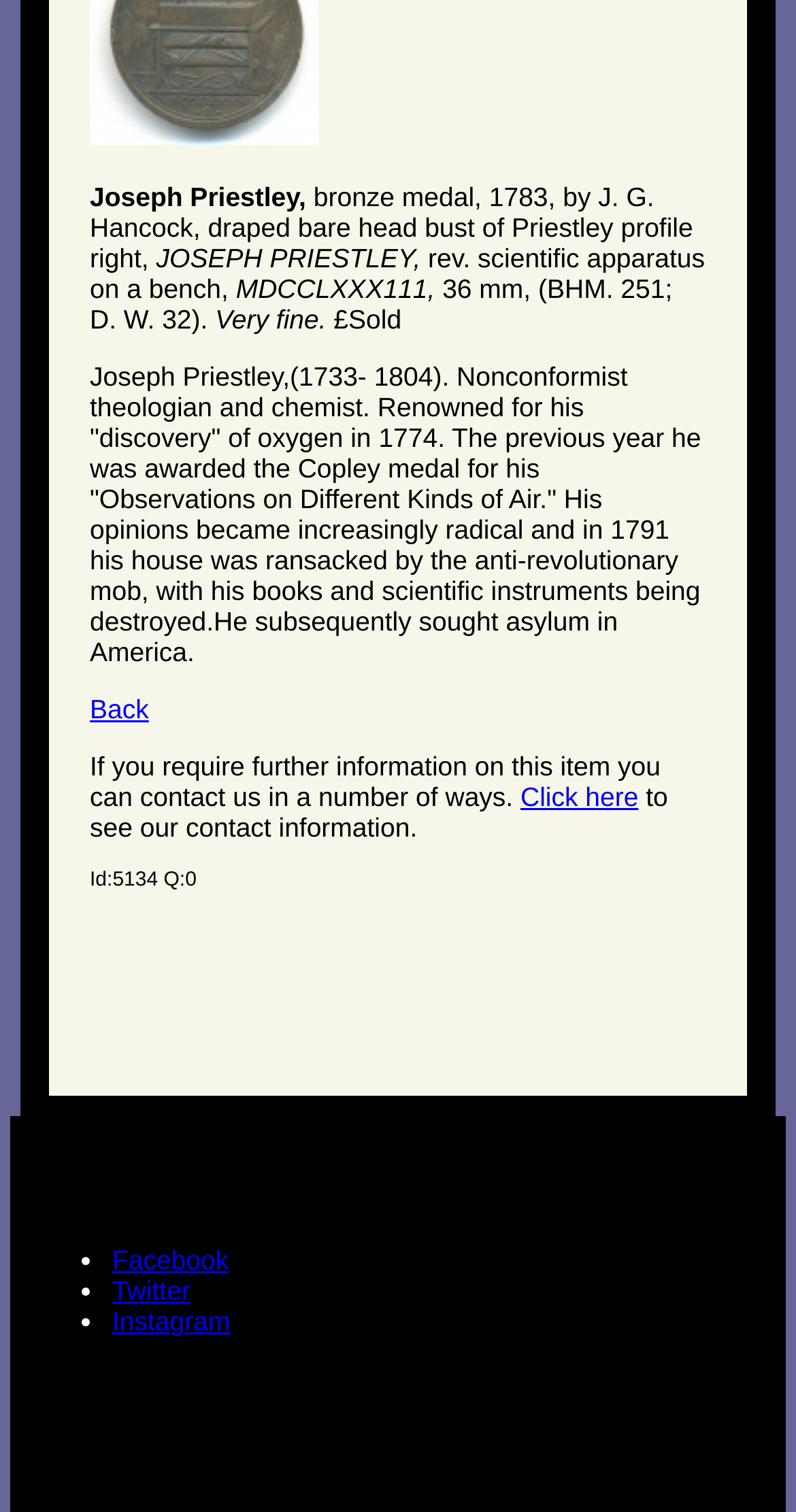Provide a single word or phrase to answer the given question: 
What is the current status of the bronze medal?

Sold